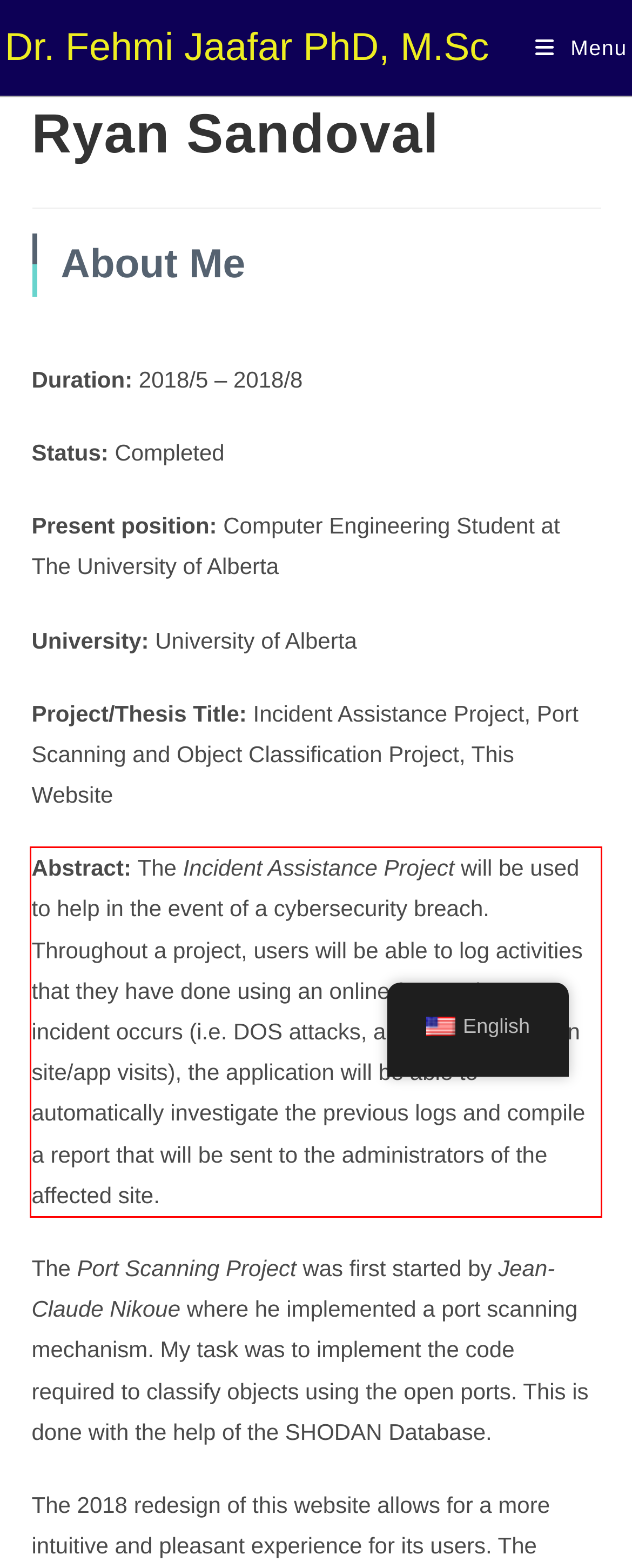Analyze the screenshot of the webpage and extract the text from the UI element that is inside the red bounding box.

Abstract: The Incident Assistance Project will be used to help in the event of a cybersecurity breach. Throughout a project, users will be able to log activities that they have done using an online form. When an incident occurs (i.e. DOS attacks, an excessive drop in site/app visits), the application will be able to automatically investigate the previous logs and compile a report that will be sent to the administrators of the affected site.